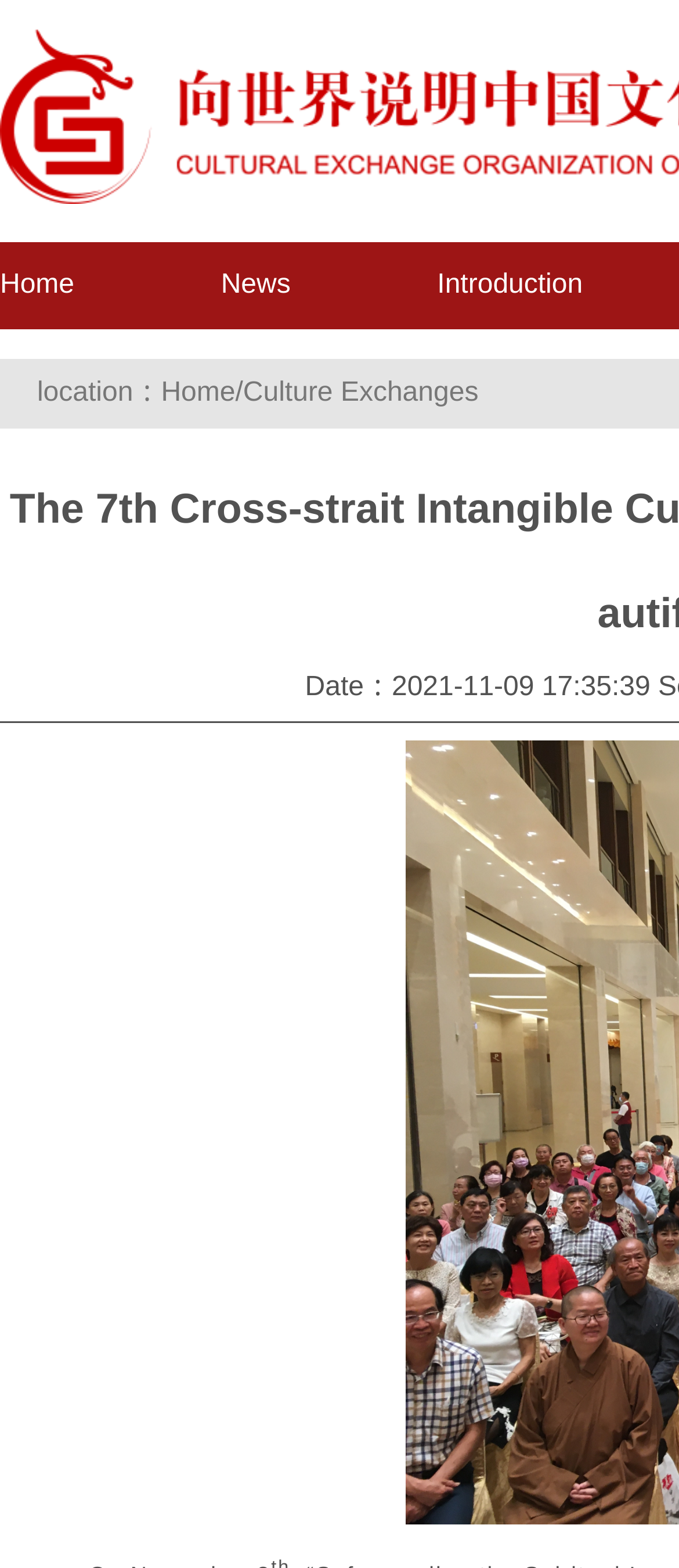How many links are in the top menu?
Provide a detailed and extensive answer to the question.

I counted the number of link elements at the top of the page and found that there are three links: 'Home', 'News', and 'Introduction'.